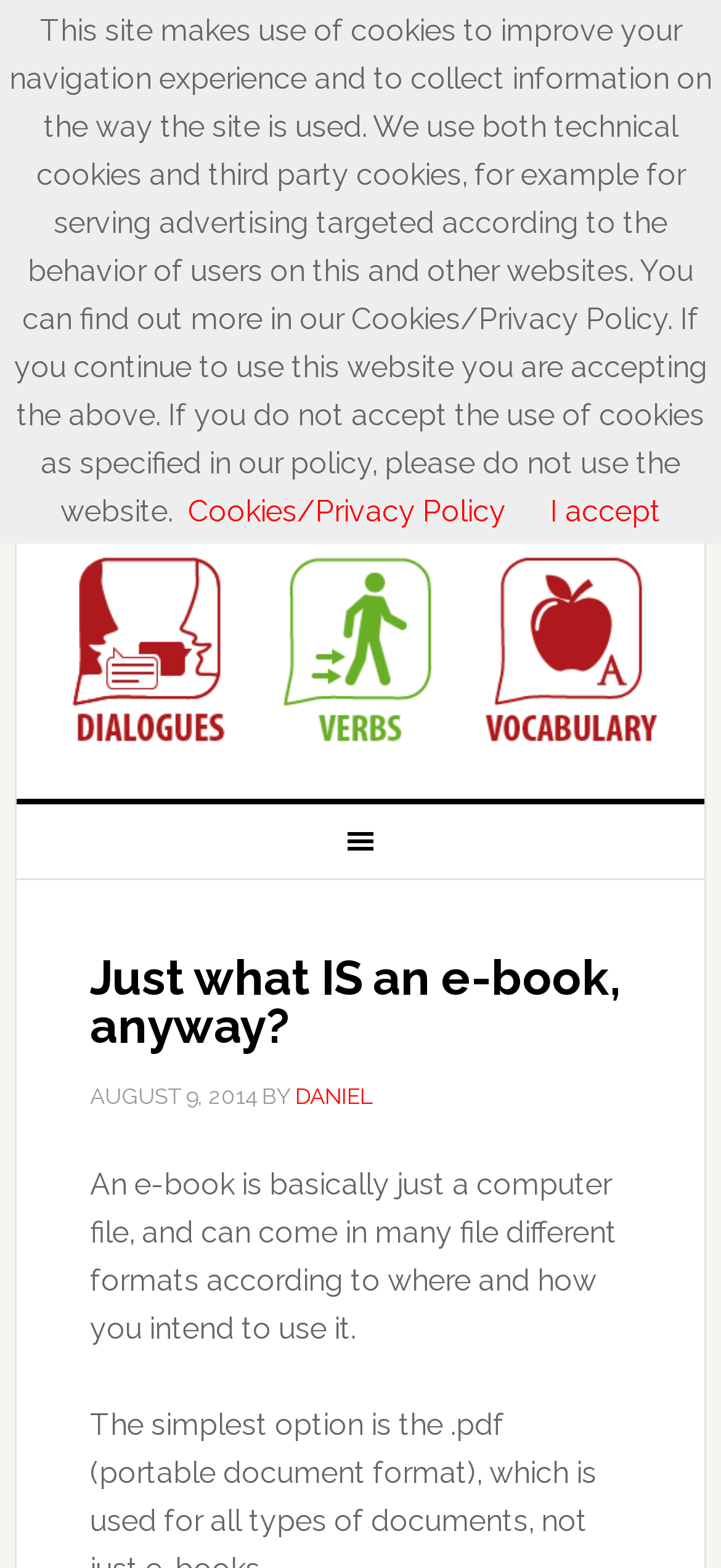Who wrote the article?
Please give a detailed answer to the question using the information shown in the image.

The author of the article is mentioned as DANIEL, which is a link on the webpage.